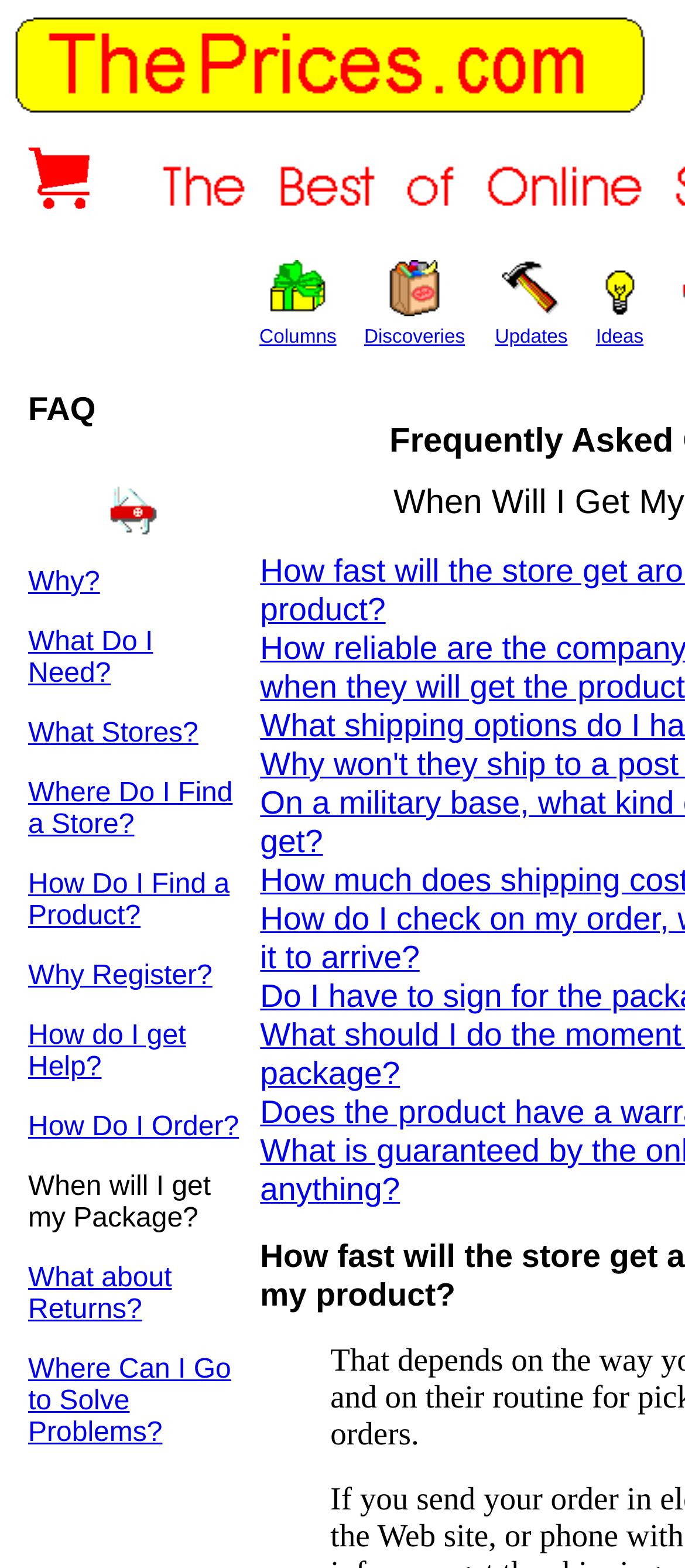Provide the bounding box coordinates for the UI element that is described as: "How do I get Help?".

[0.041, 0.651, 0.271, 0.69]